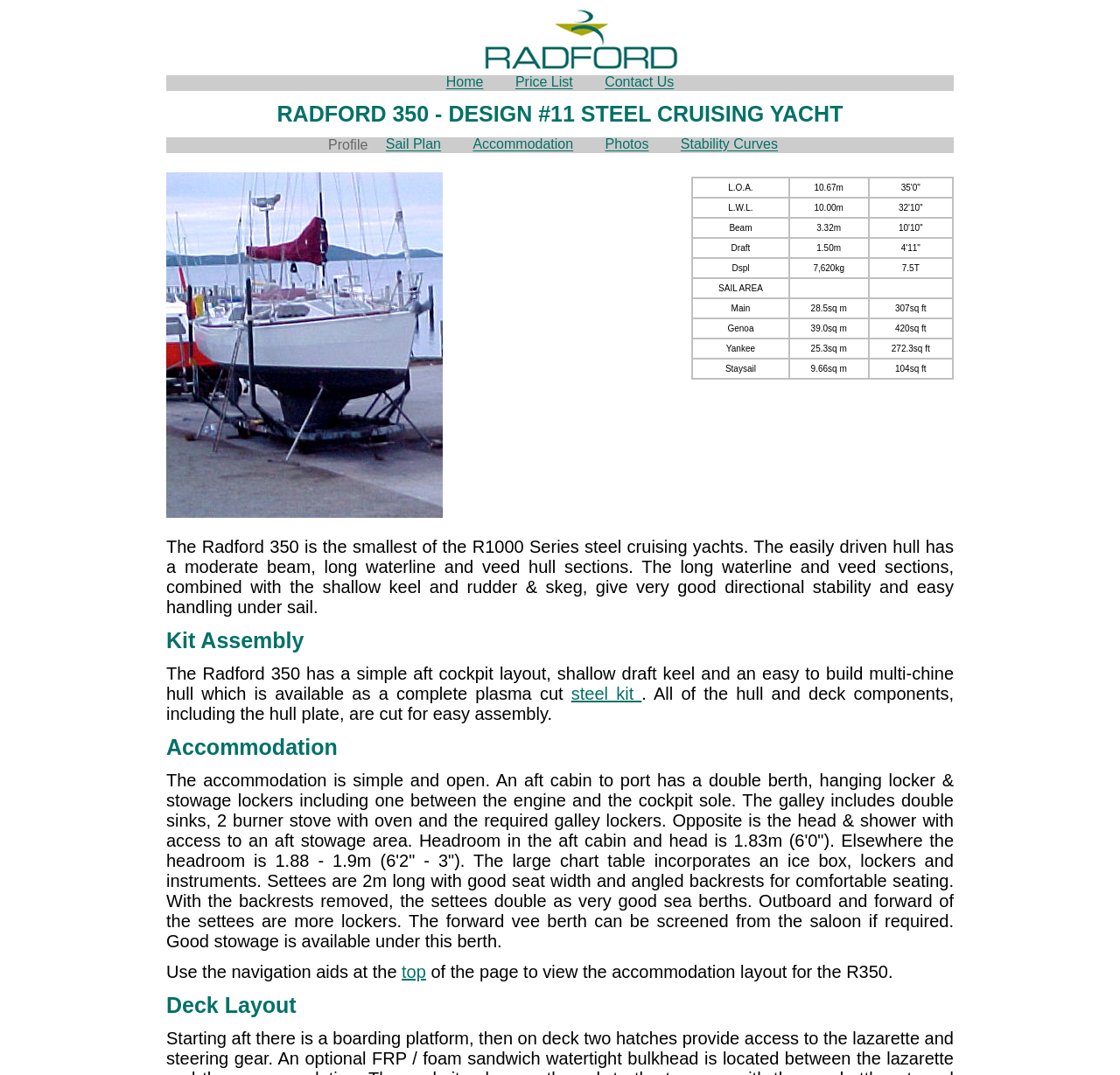Locate the bounding box coordinates of the element that should be clicked to fulfill the instruction: "Learn more about the steel kit".

[0.51, 0.636, 0.573, 0.654]